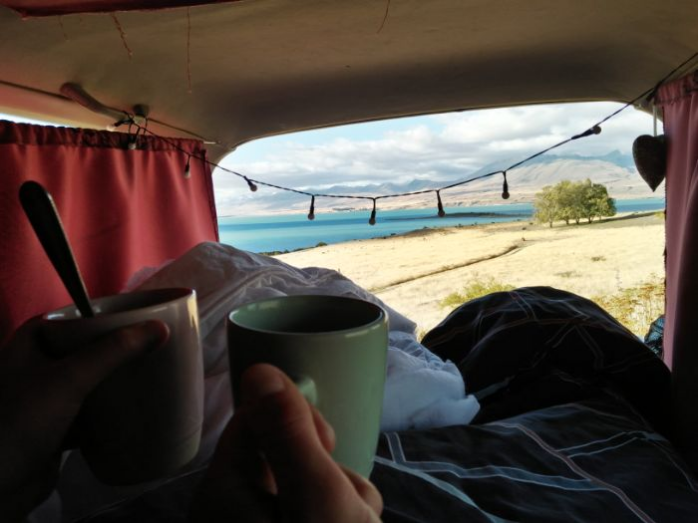What is the name of the campervan?
Refer to the image and offer an in-depth and detailed answer to the question.

The caption explicitly states that the image captures a cozy moment inside a campervan named Sheila, showcasing the bliss of life on the road.